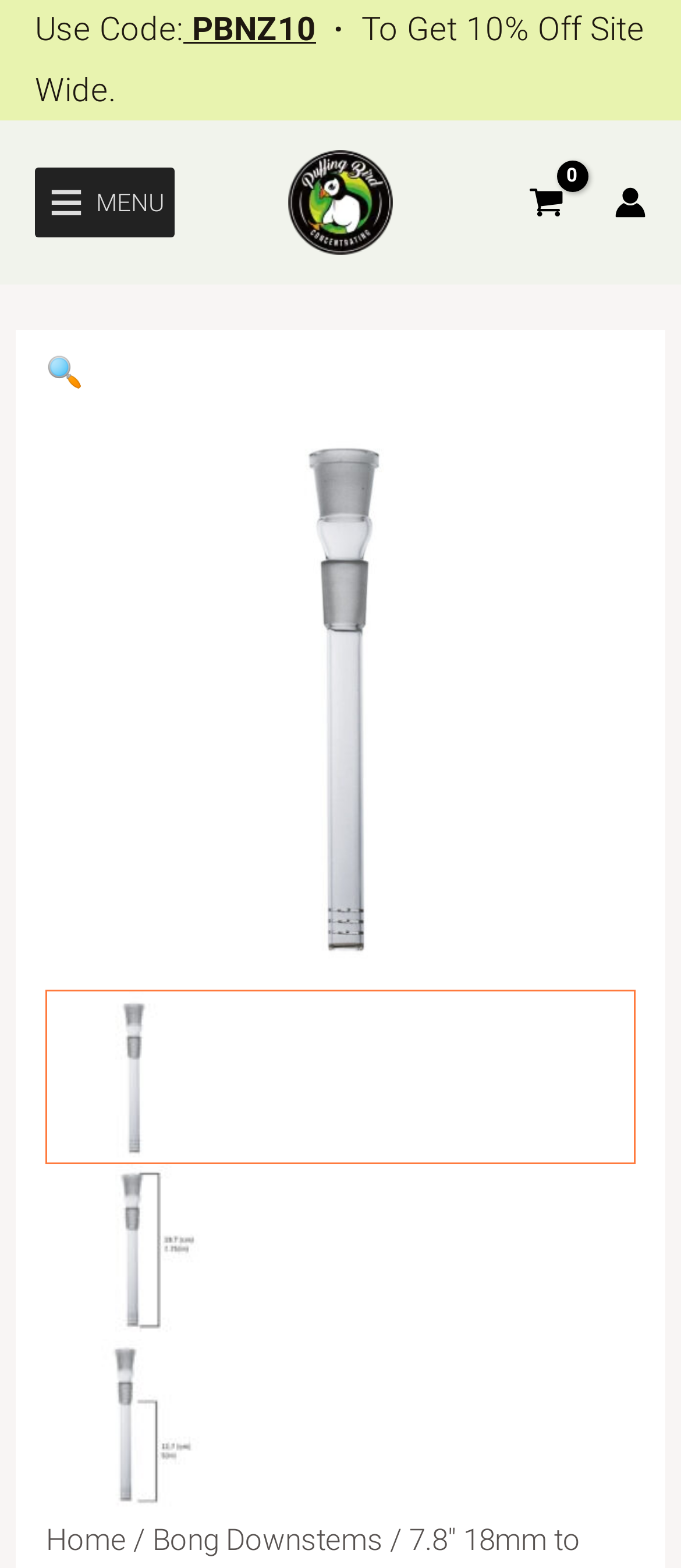Extract the main title from the webpage.

7.8″ 18mm to 14mm Diffuser Perc Bong Downstem